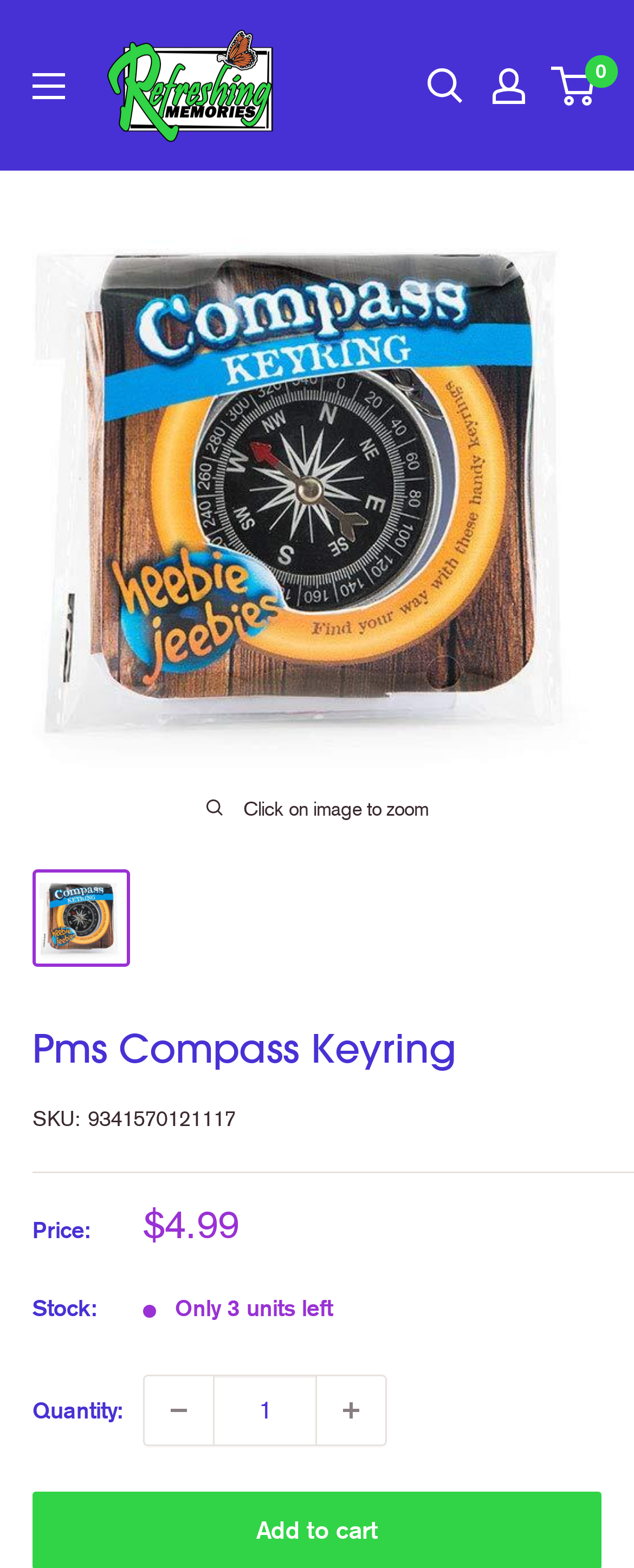Please pinpoint the bounding box coordinates for the region I should click to adhere to this instruction: "Search".

[0.674, 0.043, 0.731, 0.066]